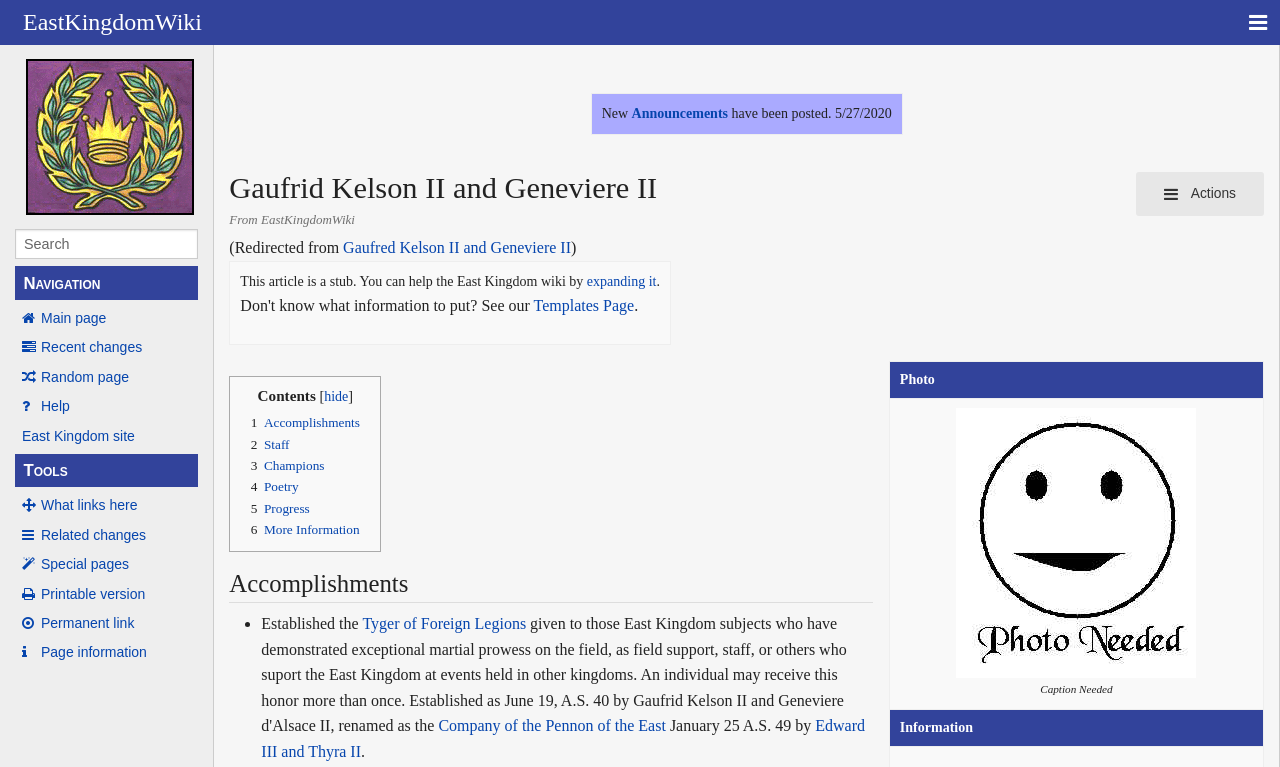Specify the bounding box coordinates of the area to click in order to execute this command: 'Search for something'. The coordinates should consist of four float numbers ranging from 0 to 1, and should be formatted as [left, top, right, bottom].

[0.012, 0.299, 0.155, 0.338]